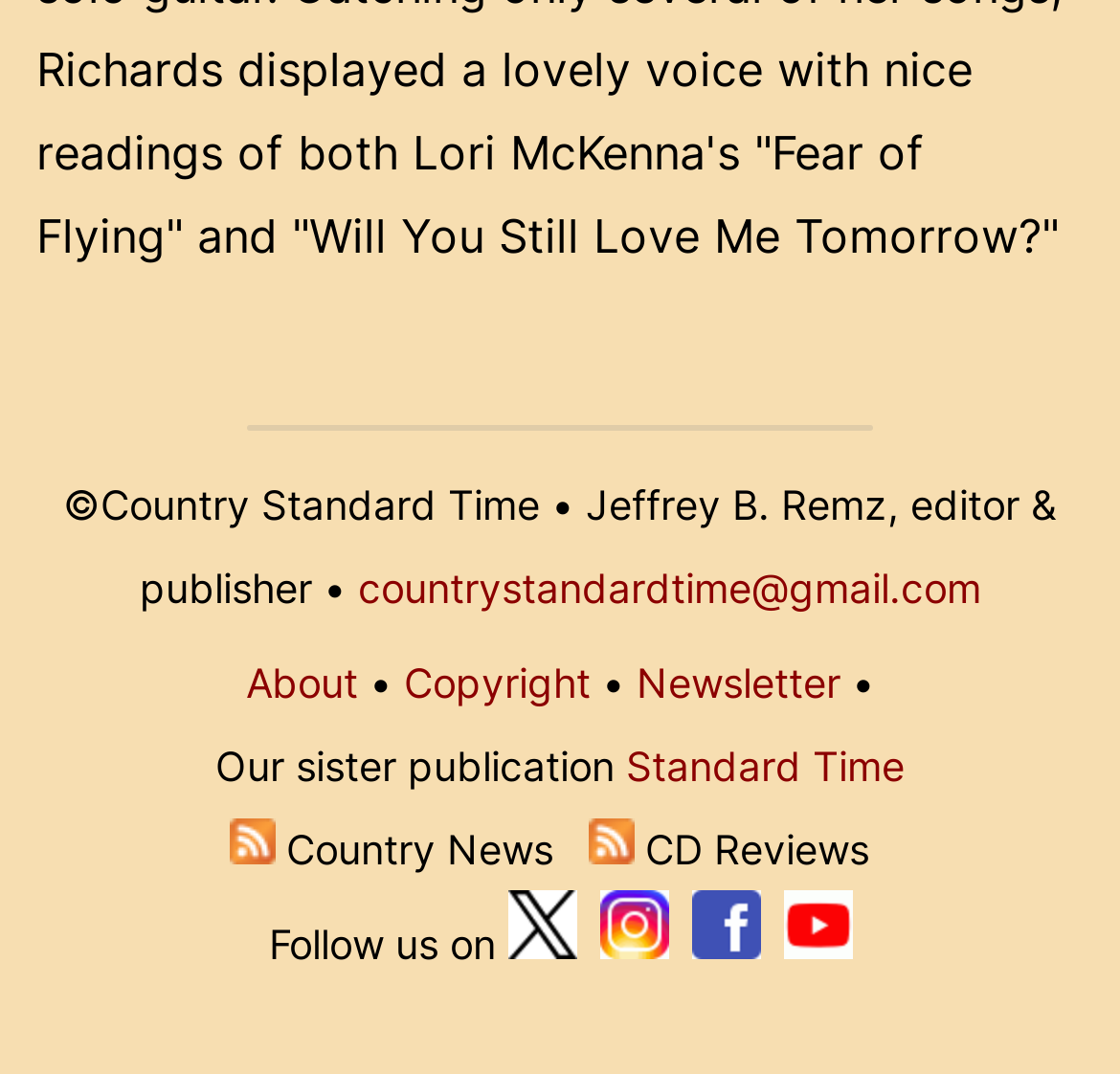How many social media platforms are listed?
Based on the visual information, provide a detailed and comprehensive answer.

The social media platforms listed are Twitter, Instagram, Facebook, and YouTube, which can be found at the bottom of the page with their corresponding icons.